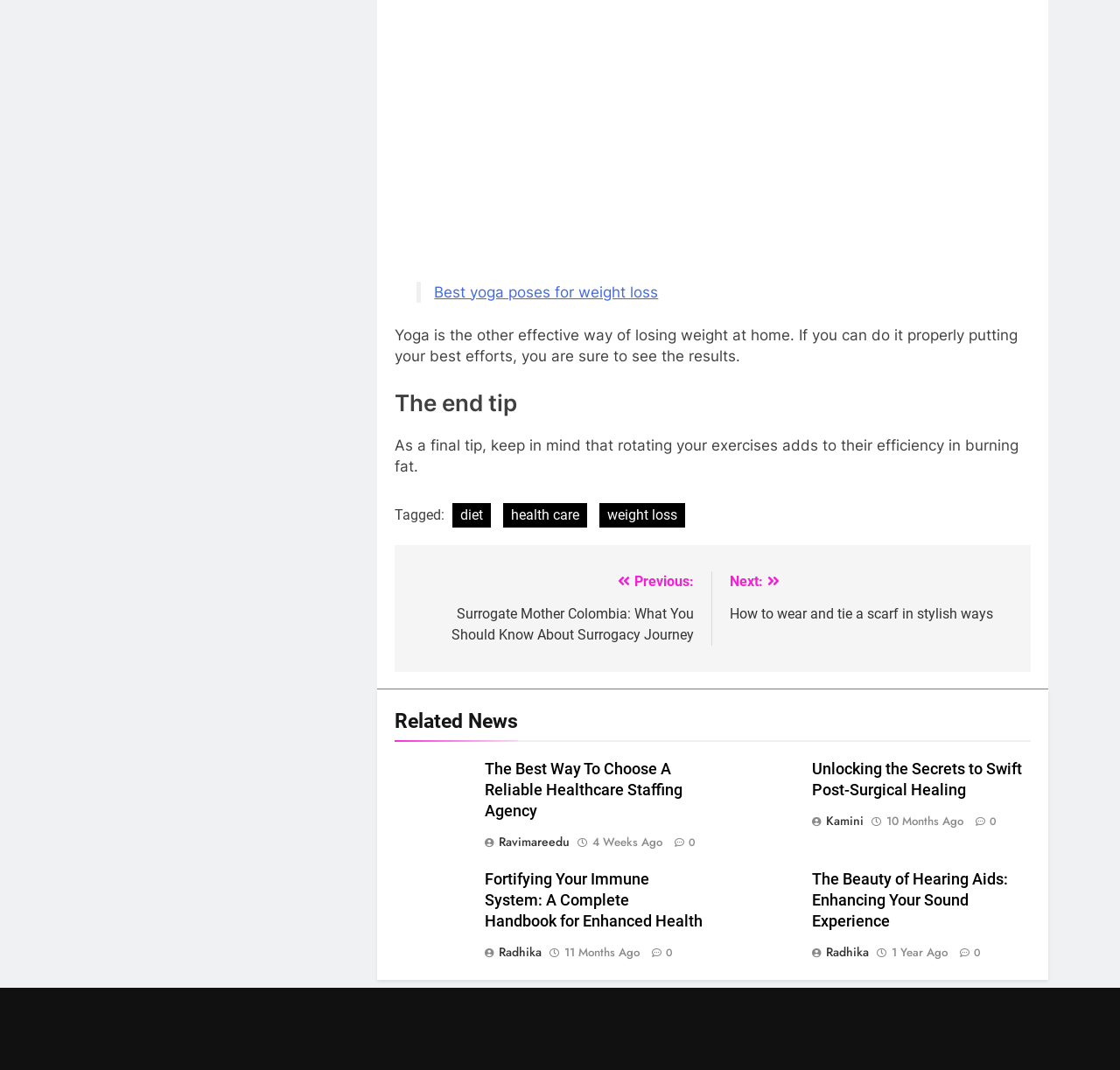Locate the bounding box coordinates of the element you need to click to accomplish the task described by this instruction: "Read the 'The end tip' heading".

[0.352, 0.364, 0.92, 0.389]